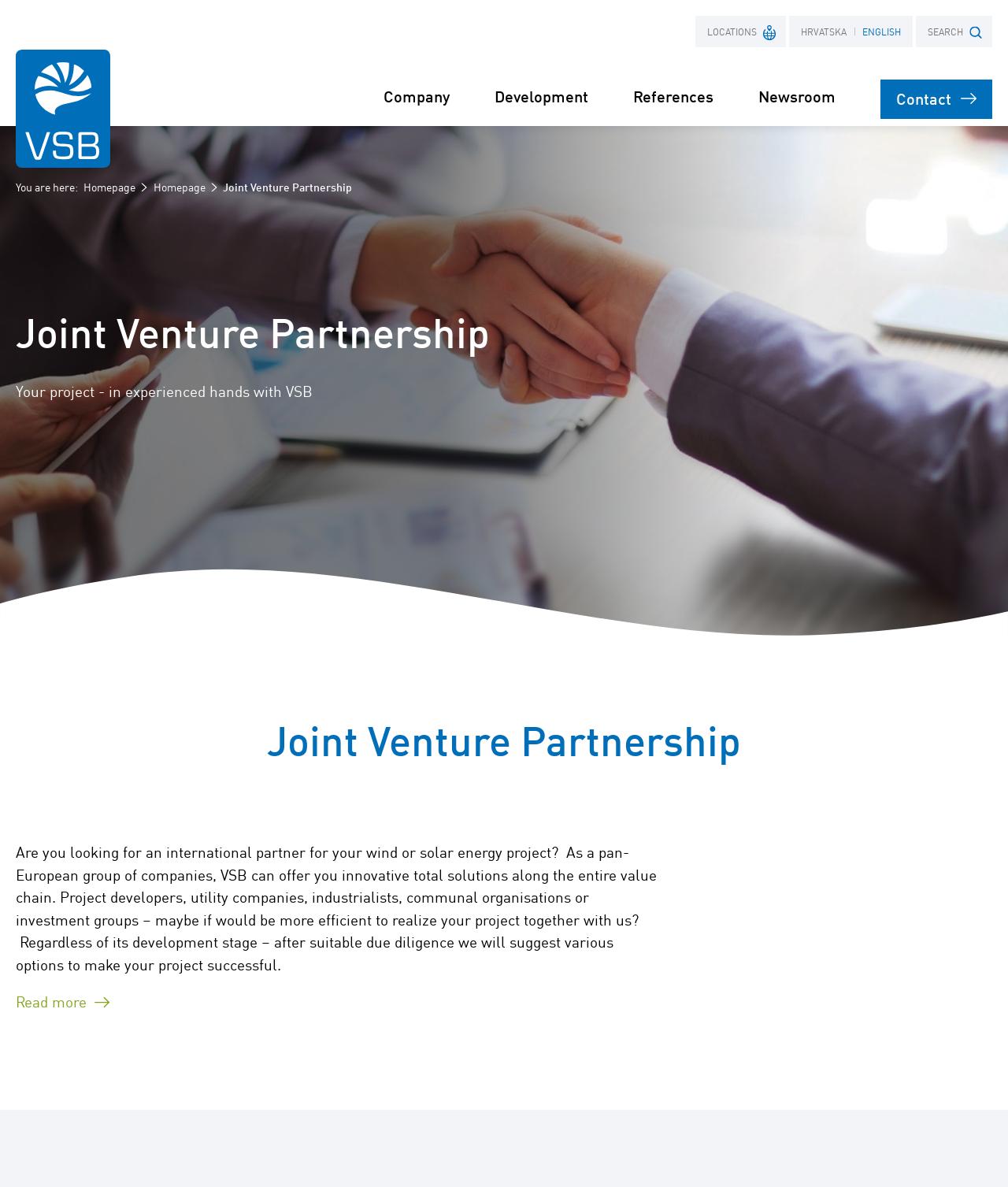What is the call-to-action for the 'Joint Venture Partnership' section?
Answer the question with as much detail as possible.

The 'Joint Venture Partnership' section has a paragraph that describes the company's services, and it ends with a 'Read more' link. This suggests that the user is encouraged to click on the link to learn more about the joint venture partnership.